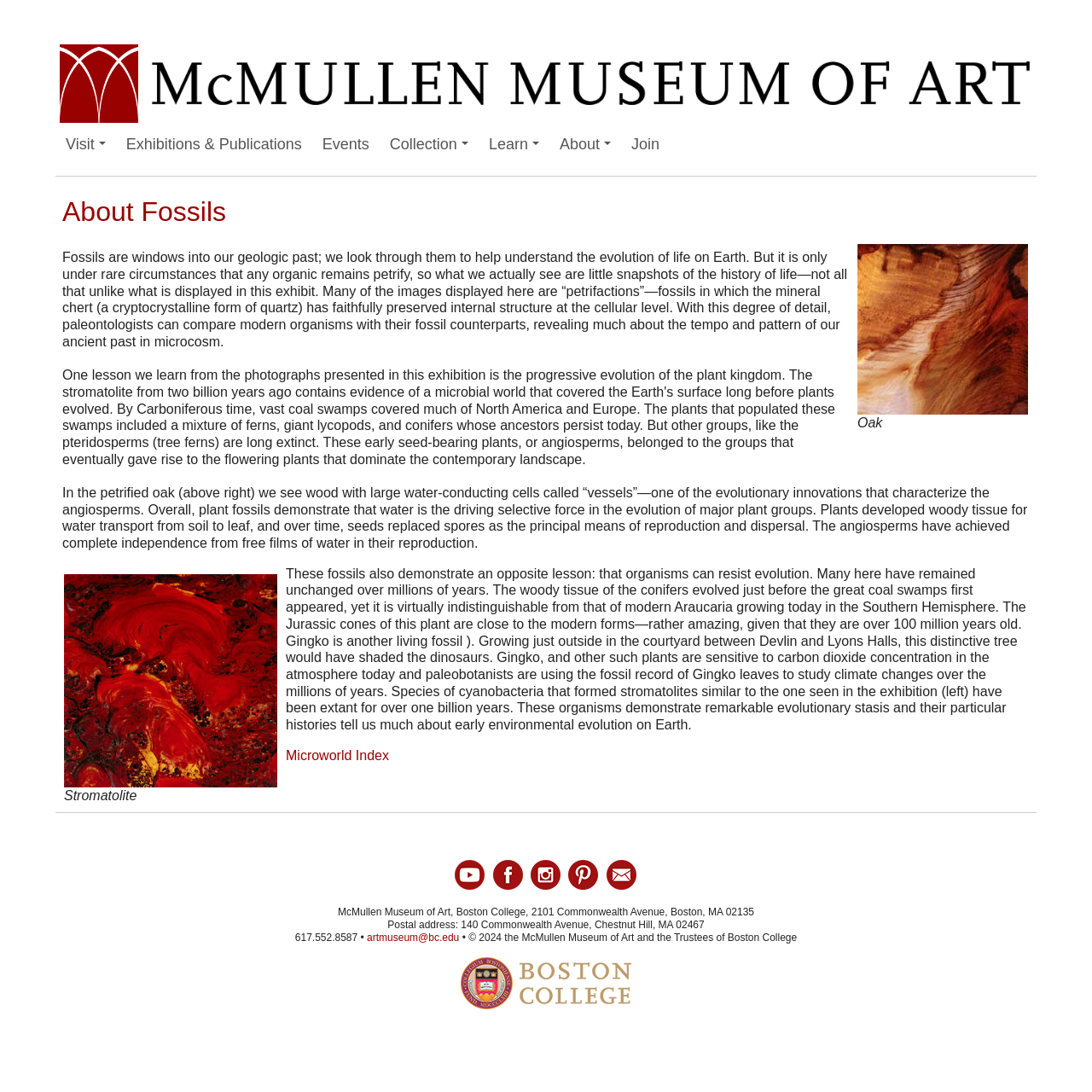What is the name of the museum?
Make sure to answer the question with a detailed and comprehensive explanation.

The name of the museum can be found in the top-left corner of the webpage, where it is written in bold font as 'McMullen Museum of Art'.